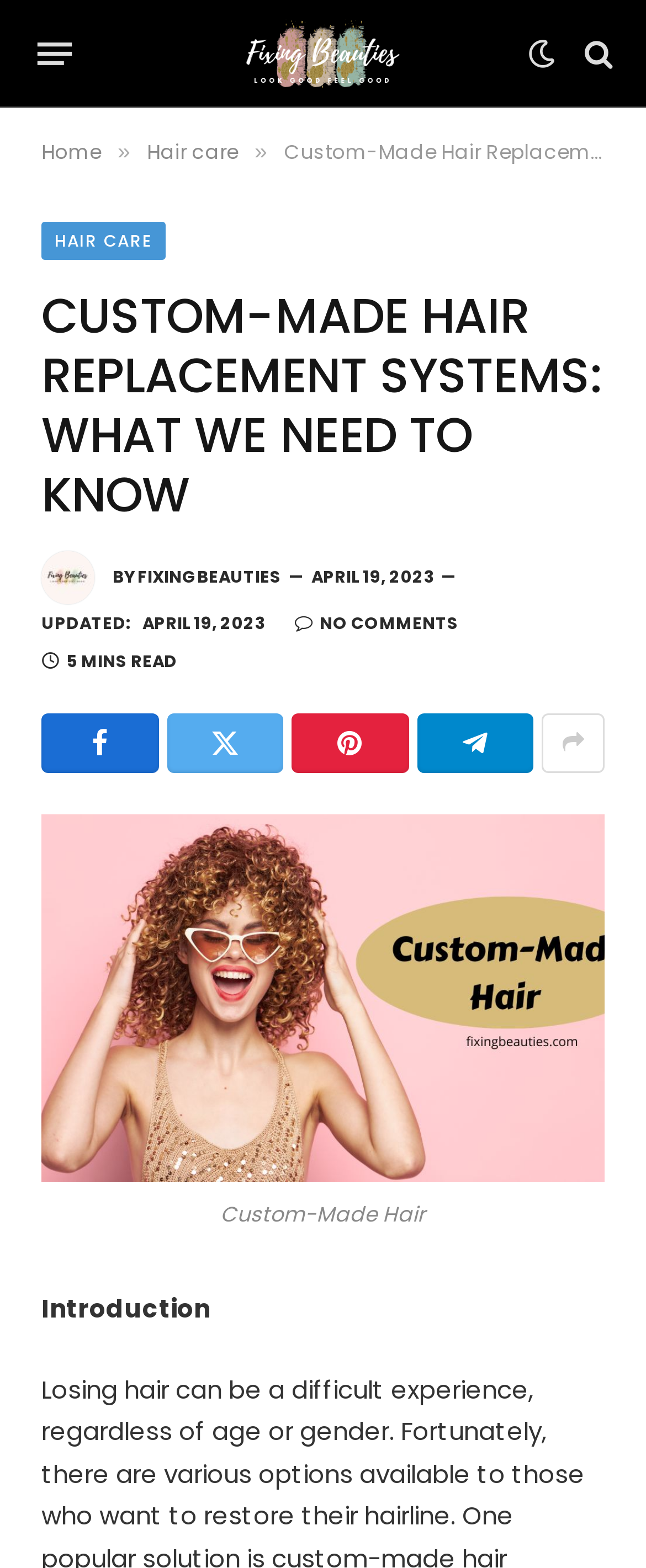Using the information shown in the image, answer the question with as much detail as possible: What is the date of the article update?

I determined the date of the article update by reading the time element with the text 'APRIL 19, 2023' near the top of the webpage, which indicates when the article was last updated.